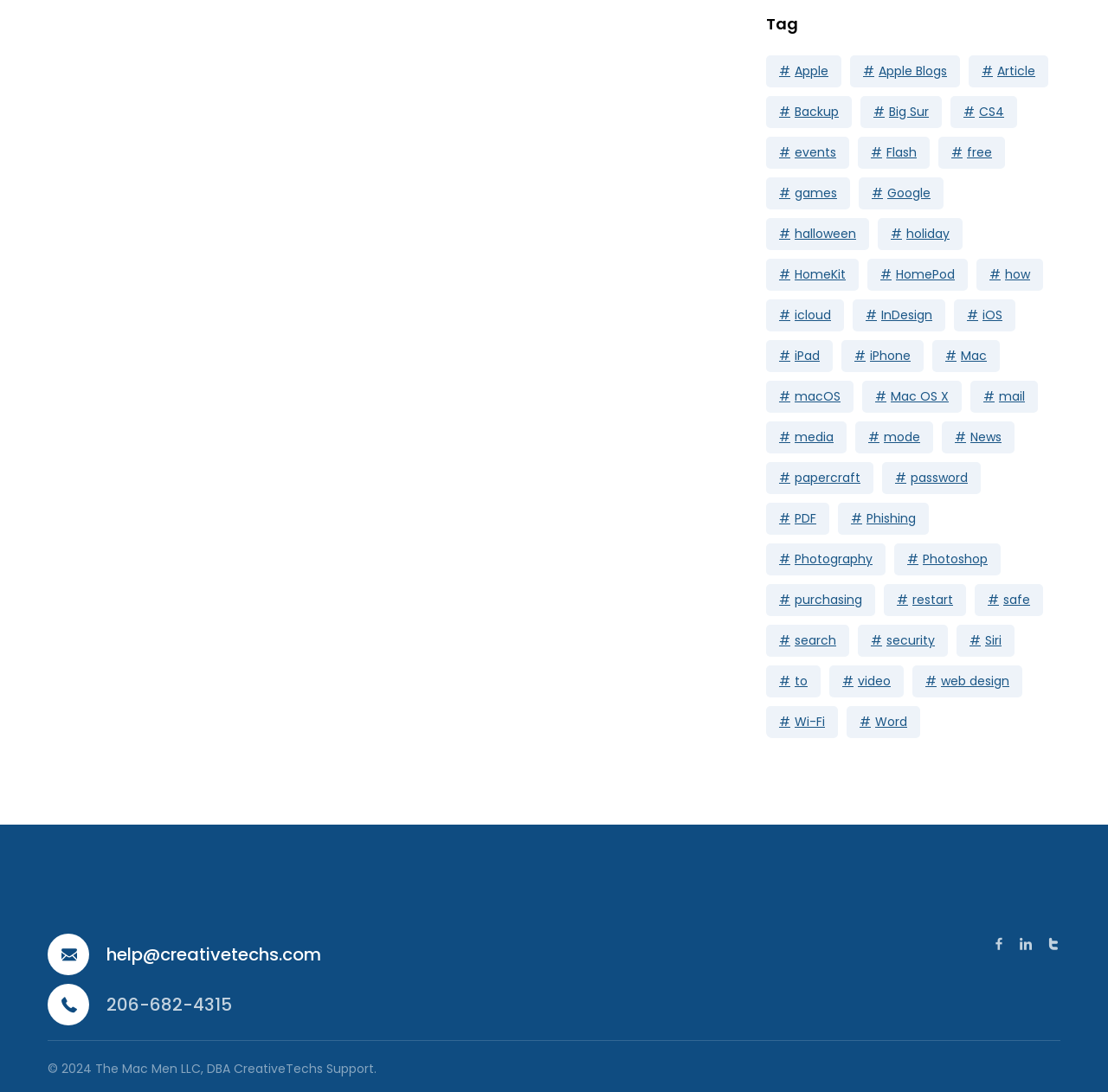What is the copyright year listed at the bottom of the webpage?
Craft a detailed and extensive response to the question.

The copyright year listed at the bottom of the webpage is '2024', which is part of the text '© 2024 The Mac Men LLC, DBA CreativeTechs Support.' located at the very bottom of the webpage with a bounding box coordinate of [0.043, 0.971, 0.34, 0.987].